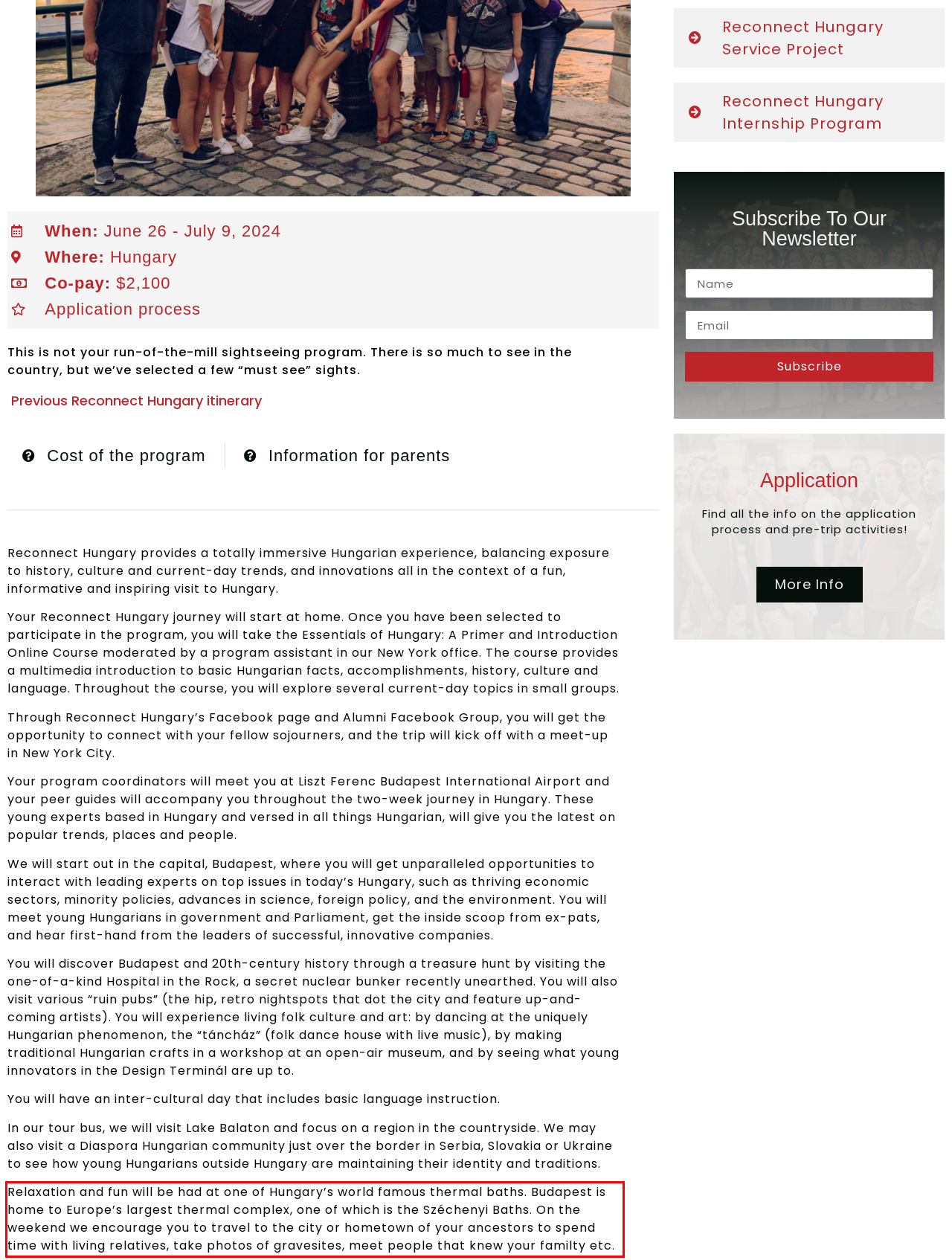Within the provided webpage screenshot, find the red rectangle bounding box and perform OCR to obtain the text content.

Relaxation and fun will be had at one of Hungary’s world famous thermal baths. Budapest is home to Europe’s largest thermal complex, one of which is the Széchenyi Baths. On the weekend we encourage you to travel to the city or hometown of your ancestors to spend time with living relatives, take photos of gravesites, meet people that knew your familty etc.